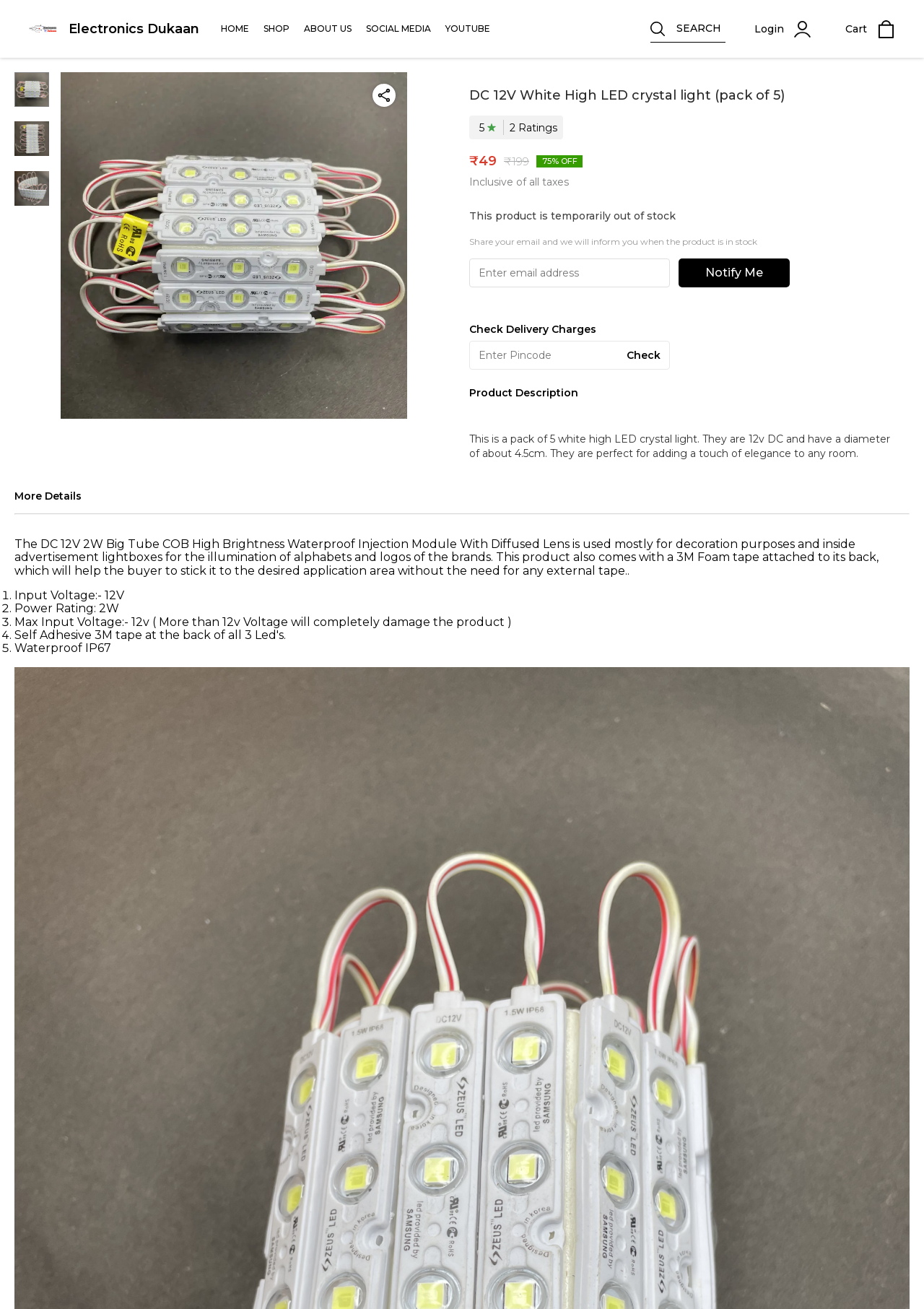What is the price of the DC 12V White High LED crystal light?
Answer with a single word or phrase, using the screenshot for reference.

Rs.199